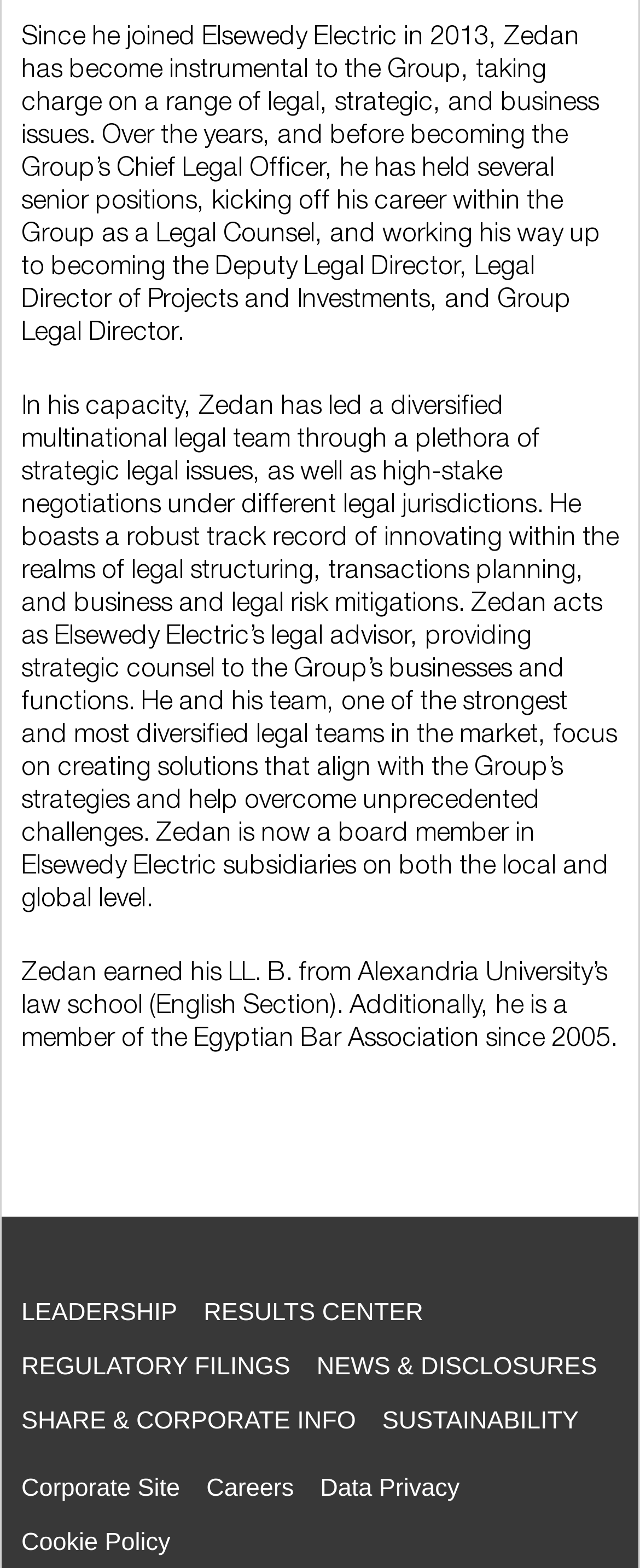Respond to the question with just a single word or phrase: 
What is the focus of Zedan and his team?

Creating solutions